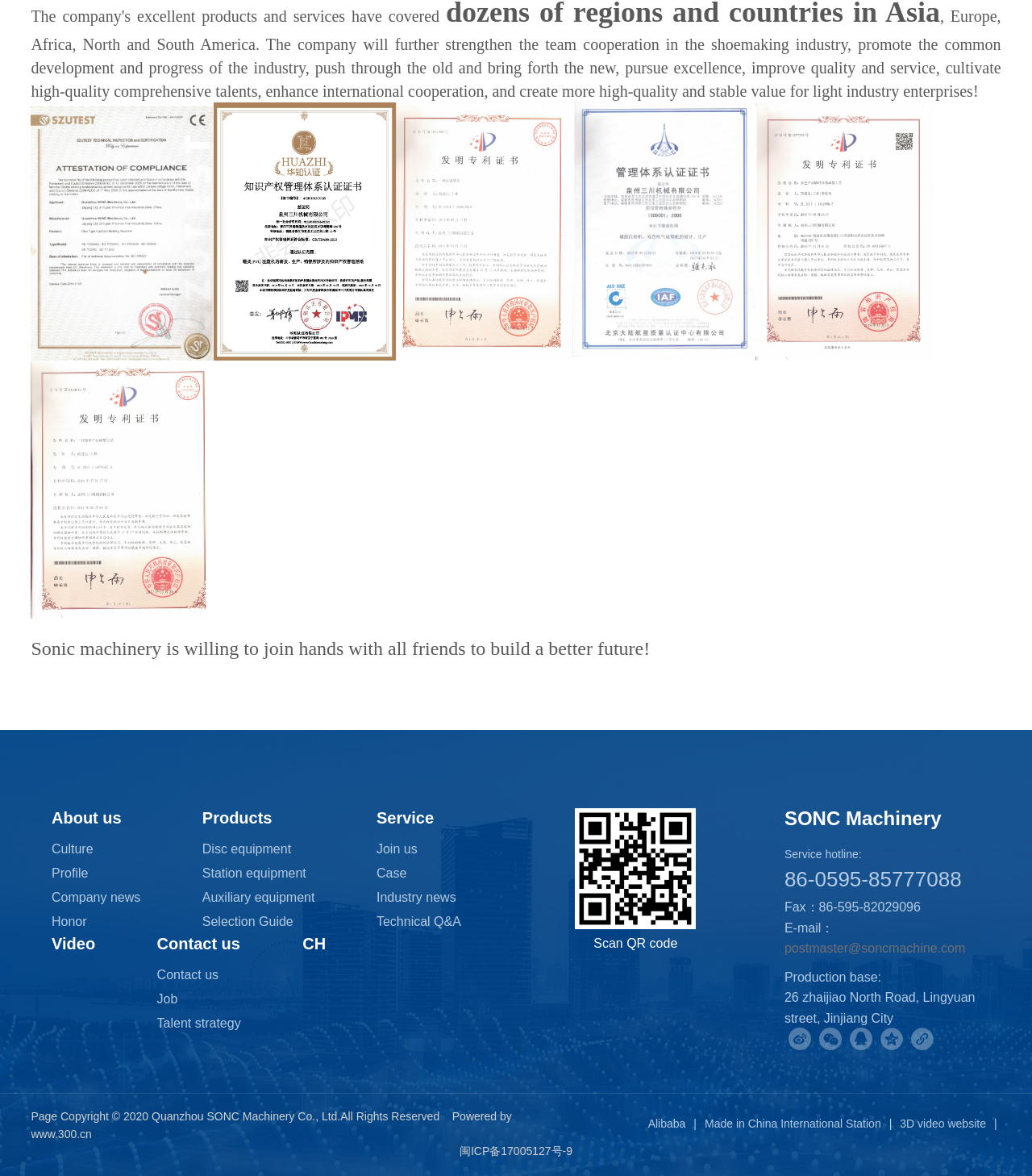What is the company's fax number?
Provide a detailed answer to the question using information from the image.

The fax number is mentioned in the StaticText element with ID 192, which states 'Fax：86-595-82029096'. This is located in the section with the heading 'SONC Machinery'.